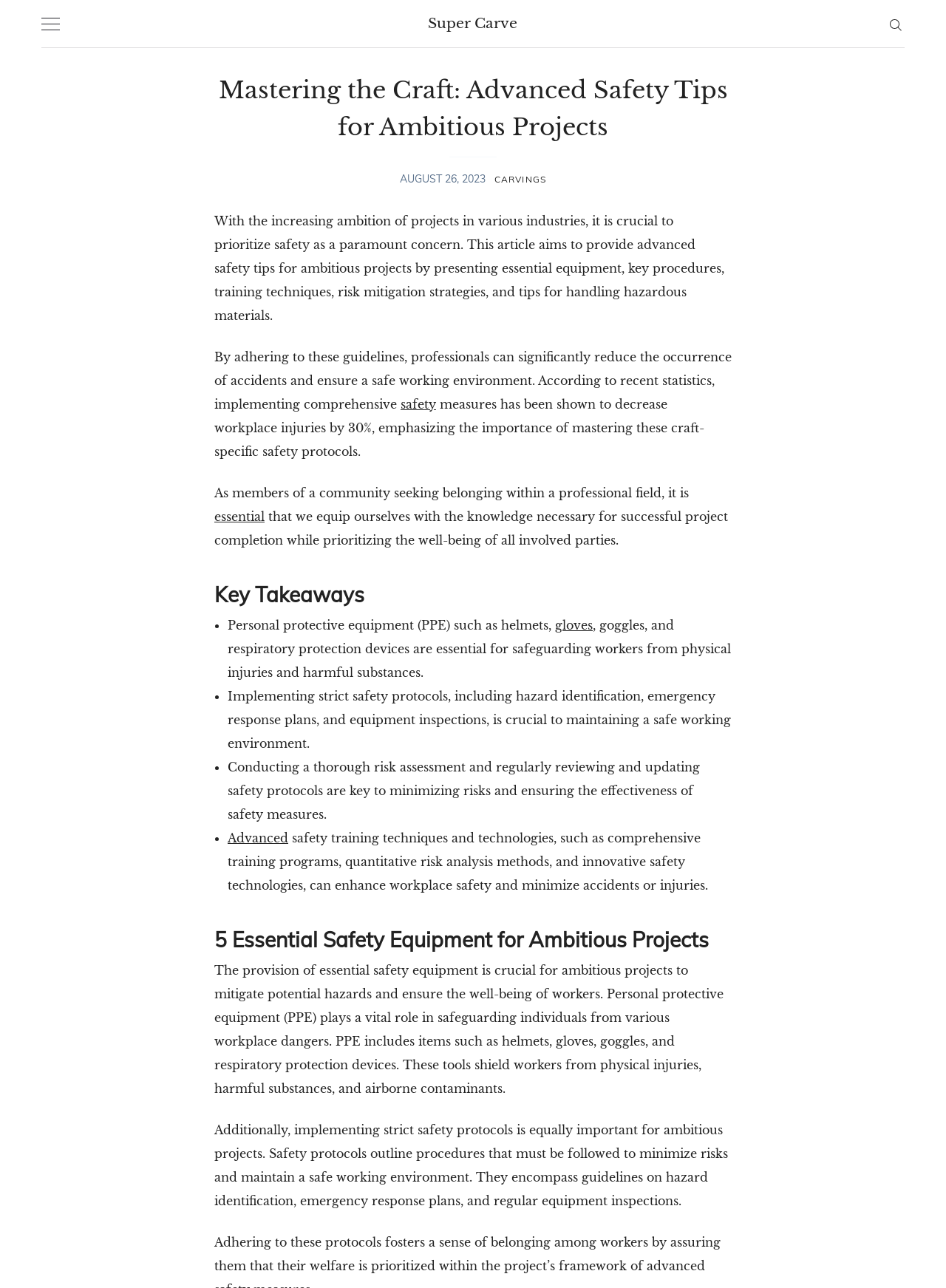What is the role of safety protocols in ambitious projects?
Observe the image and answer the question with a one-word or short phrase response.

Maintain safe environment